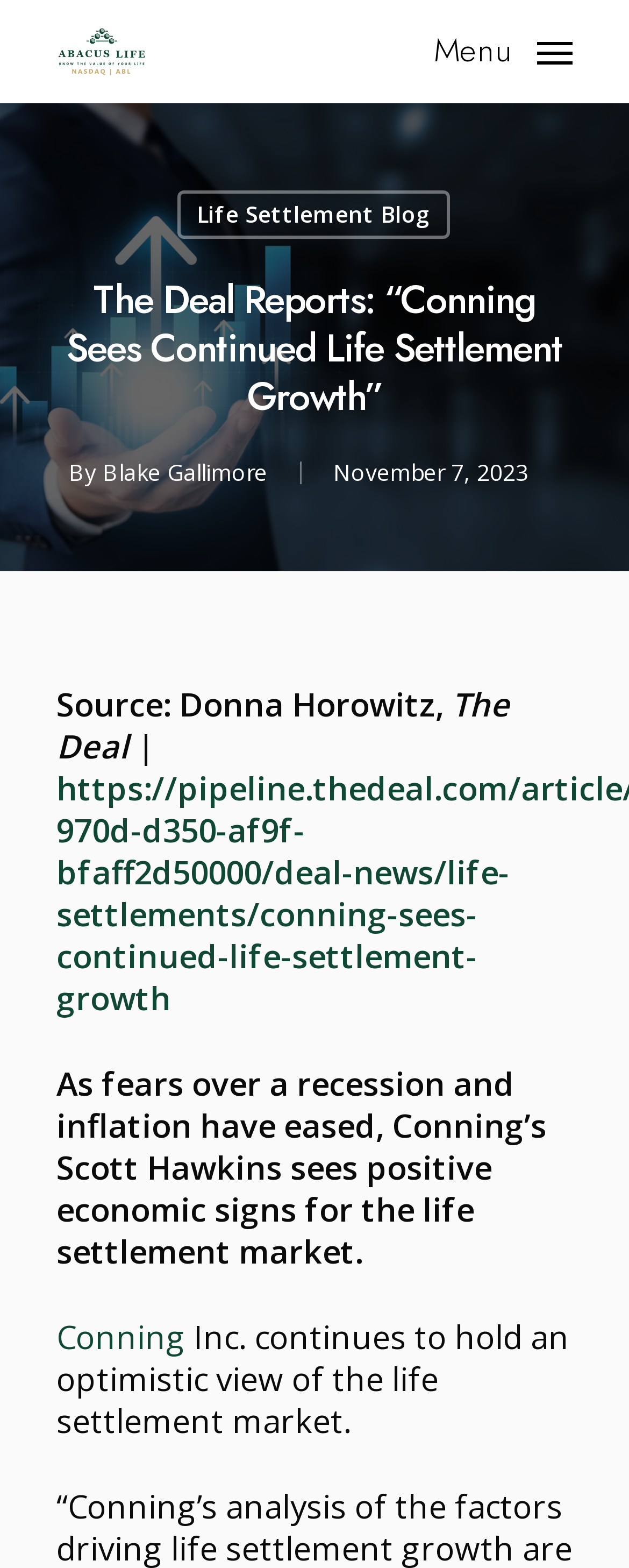Predict the bounding box for the UI component with the following description: "Life Settlement Blog".

[0.282, 0.121, 0.715, 0.152]